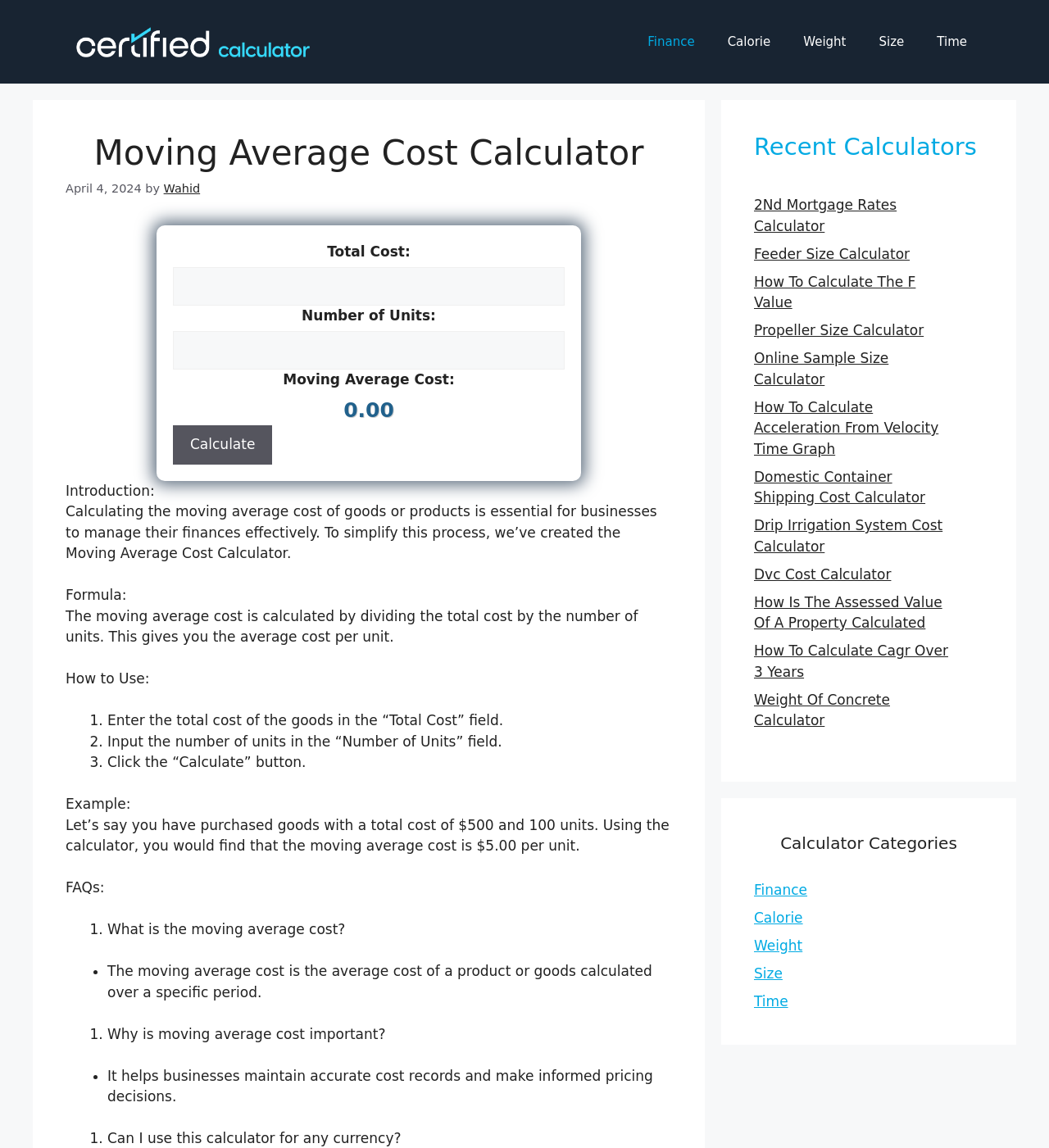Please identify the bounding box coordinates of the area I need to click to accomplish the following instruction: "Enter the total cost".

[0.165, 0.233, 0.538, 0.266]